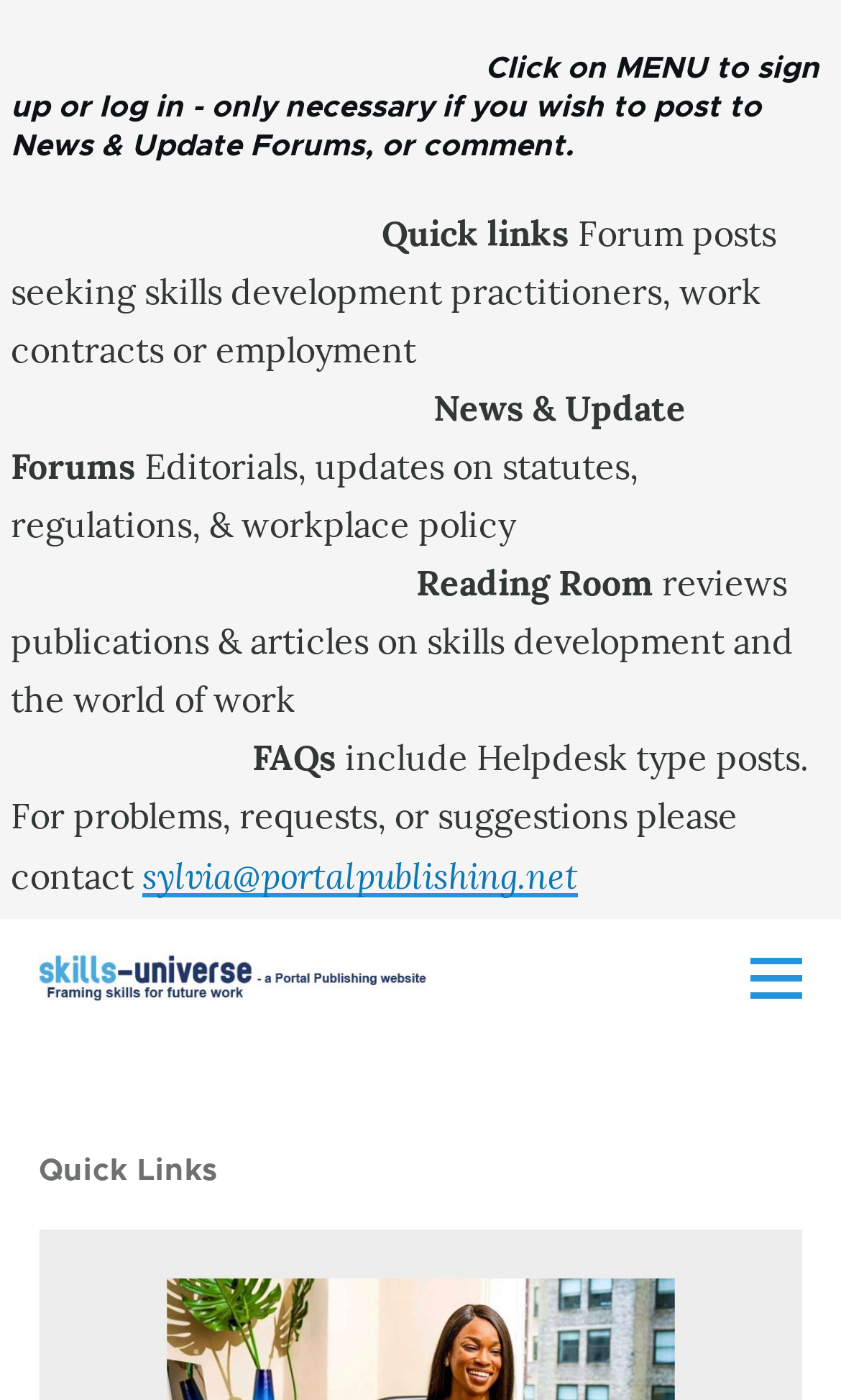What type of posts can be found in the FAQs section?
Look at the image and respond with a single word or a short phrase.

Helpdesk type posts